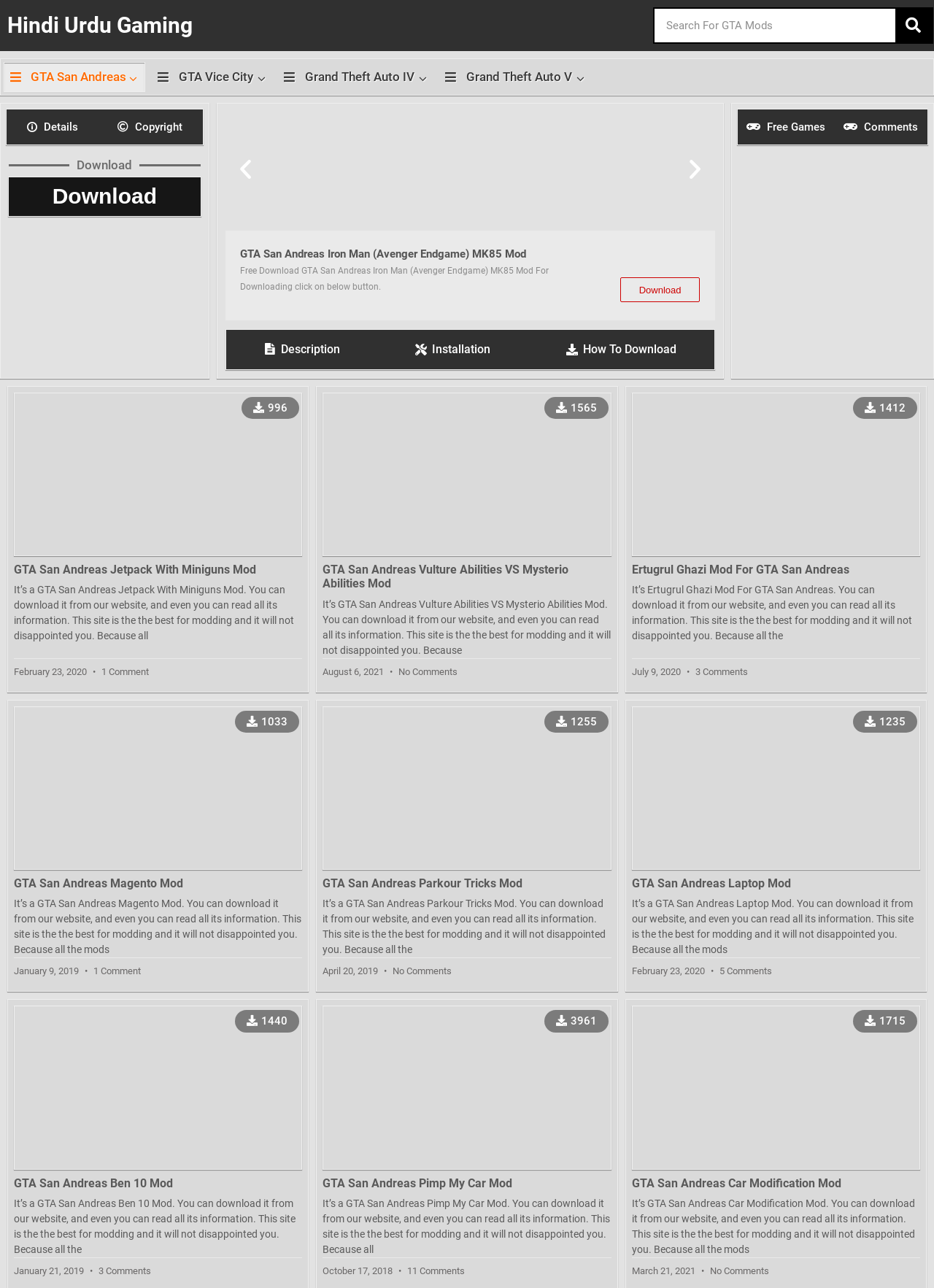Explain in detail what you observe on this webpage.

This webpage is about GTA San Andreas mods, with a focus on Iron Man (Avenger Endgame) MK85 Mod. At the top, there is a heading "Hindi Urdu Gaming" with a link to the website. Next to it, there is a search bar with a search button. Below the search bar, there are four icons representing different GTA games: GTA San Andreas, GTA Vice City, Grand Theft Auto IV, and Grand Theft Auto V.

On the left side, there are several links and buttons, including "Details", "Copyright", "Download", and a slider with five images. The download button is prominent, and there is a heading "GTA San Andreas Iron Man (Avenger Endgame) MK85 Mod" with a link to download the mod.

The main content of the webpage is divided into four sections, each describing a different GTA San Andreas mod. Each section has a heading with a link to the mod, a brief description, and information about the number of views, comments, and the date it was posted. The mods described are GTA San Andreas Jetpack With Miniguns Mod, GTA San Andreas Vulture Abilities VS Mysterio Abilities Mod, Ertugrul Ghazi Mod For GTA San Andreas, and GTA San Andreas Magento Mod.

Below these sections, there are three more sections describing additional mods: GTA San Andreas Parkour Tricks Mod, GTA San Andreas Laptop Mod, and GTA San Andreas Ben 10 Mod. Each section has a similar structure to the previous ones, with a heading, description, and information about views, comments, and date posted.

At the bottom of the webpage, there are links to "Free Games" and "Comments".